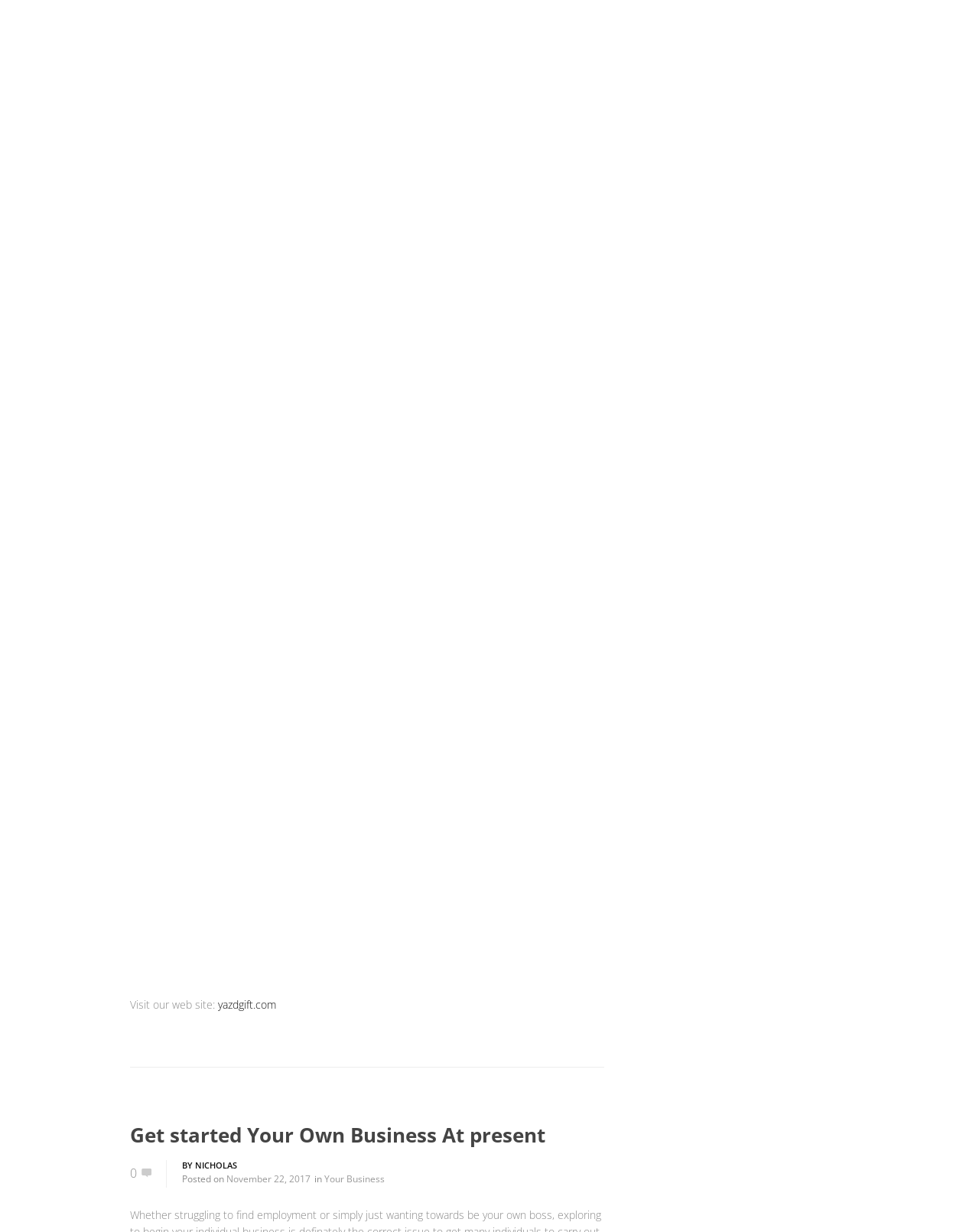Please mark the clickable region by giving the bounding box coordinates needed to complete this instruction: "Search for something".

[0.672, 0.127, 0.867, 0.15]